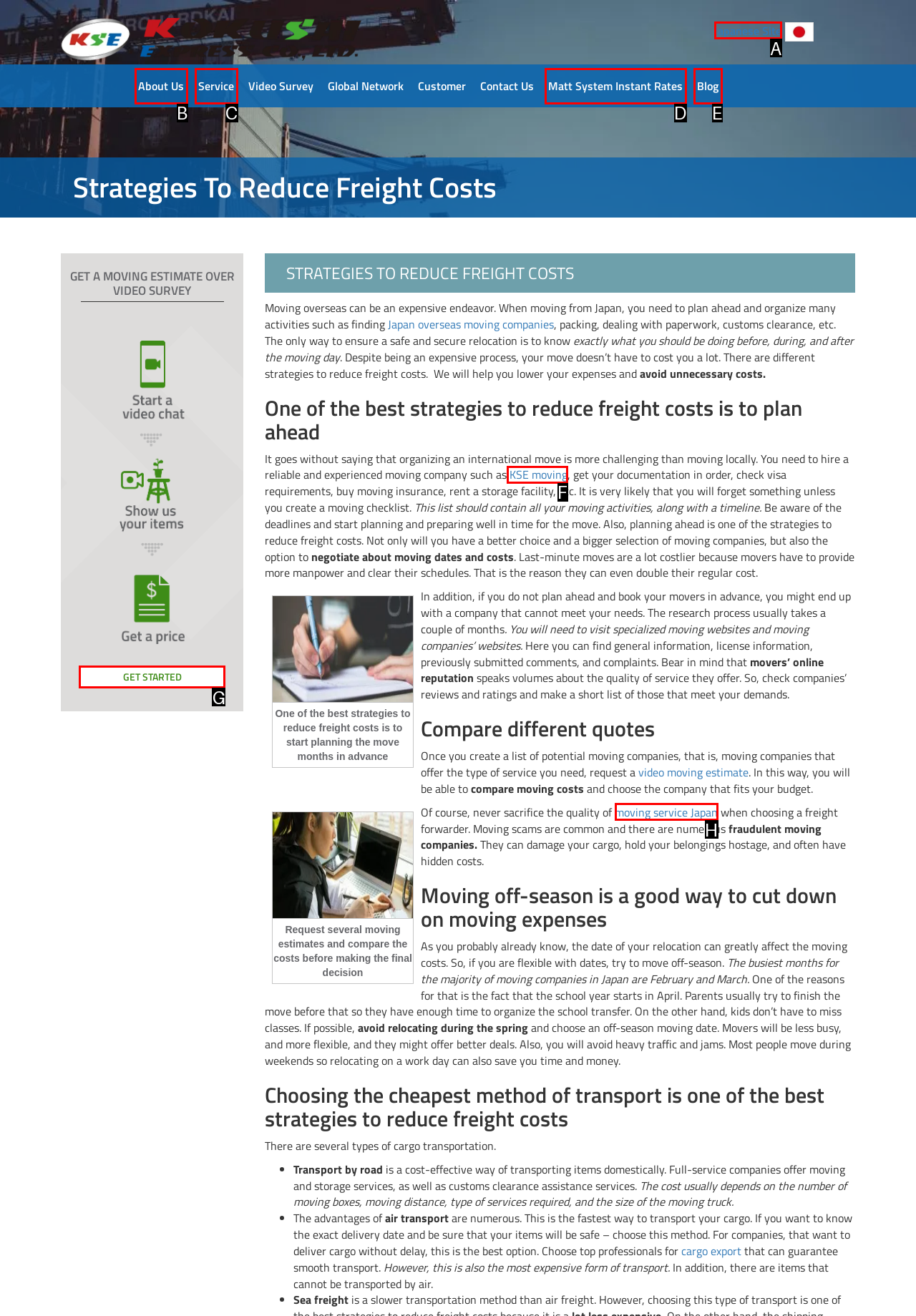For the instruction: Click the button to get started, determine the appropriate UI element to click from the given options. Respond with the letter corresponding to the correct choice.

G